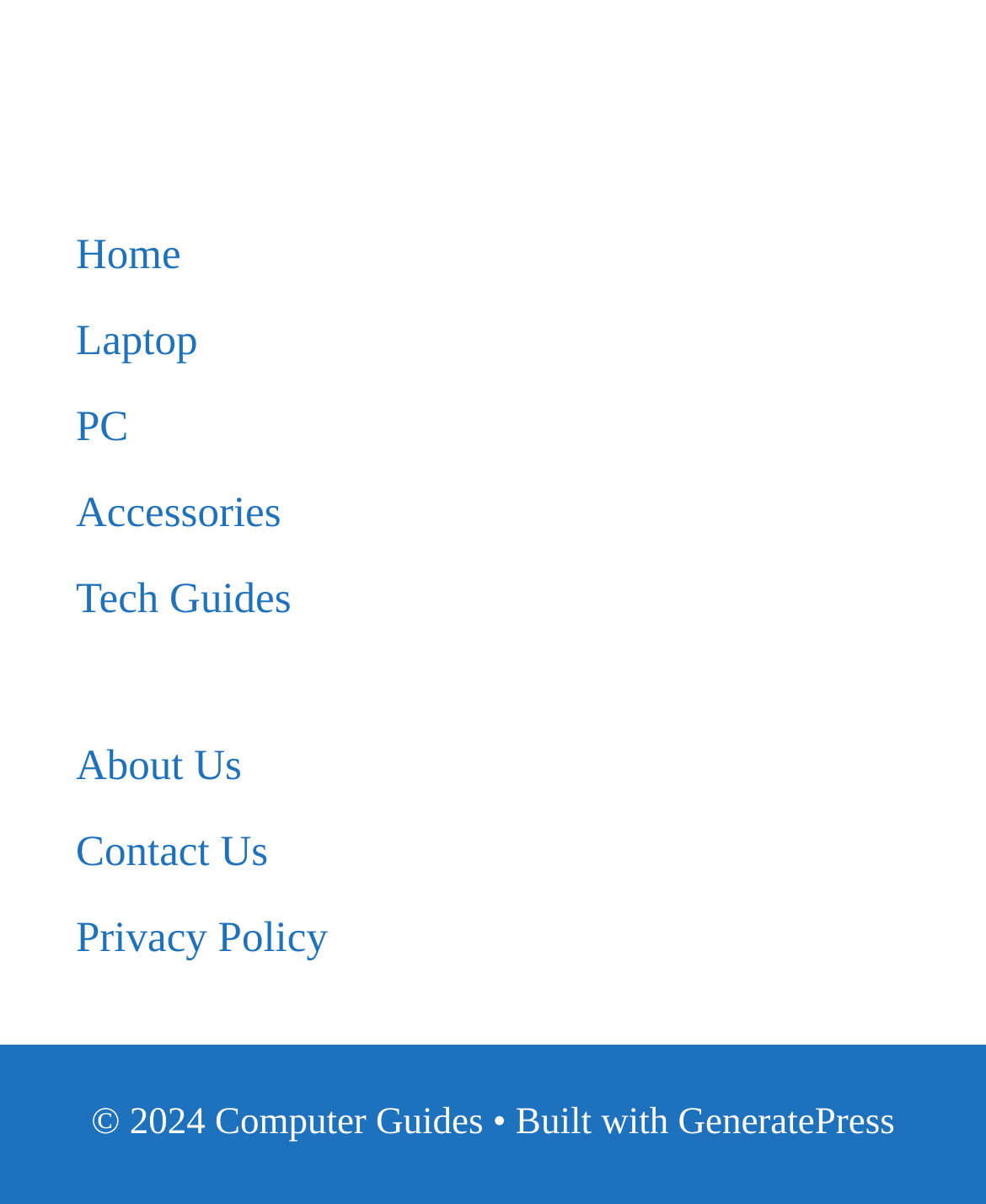Please pinpoint the bounding box coordinates for the region I should click to adhere to this instruction: "Click the 'Rhnadmn' link".

None